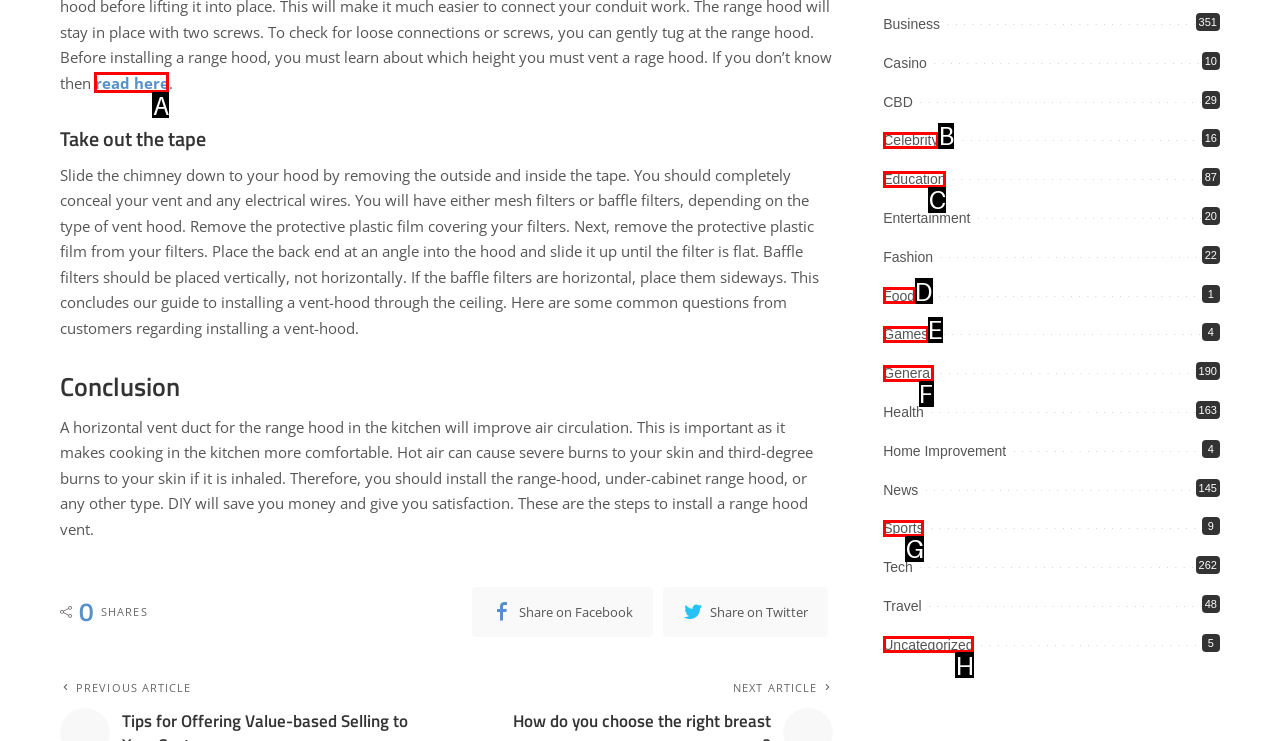Tell me which one HTML element I should click to complete the following task: Click 'read here' Answer with the option's letter from the given choices directly.

A